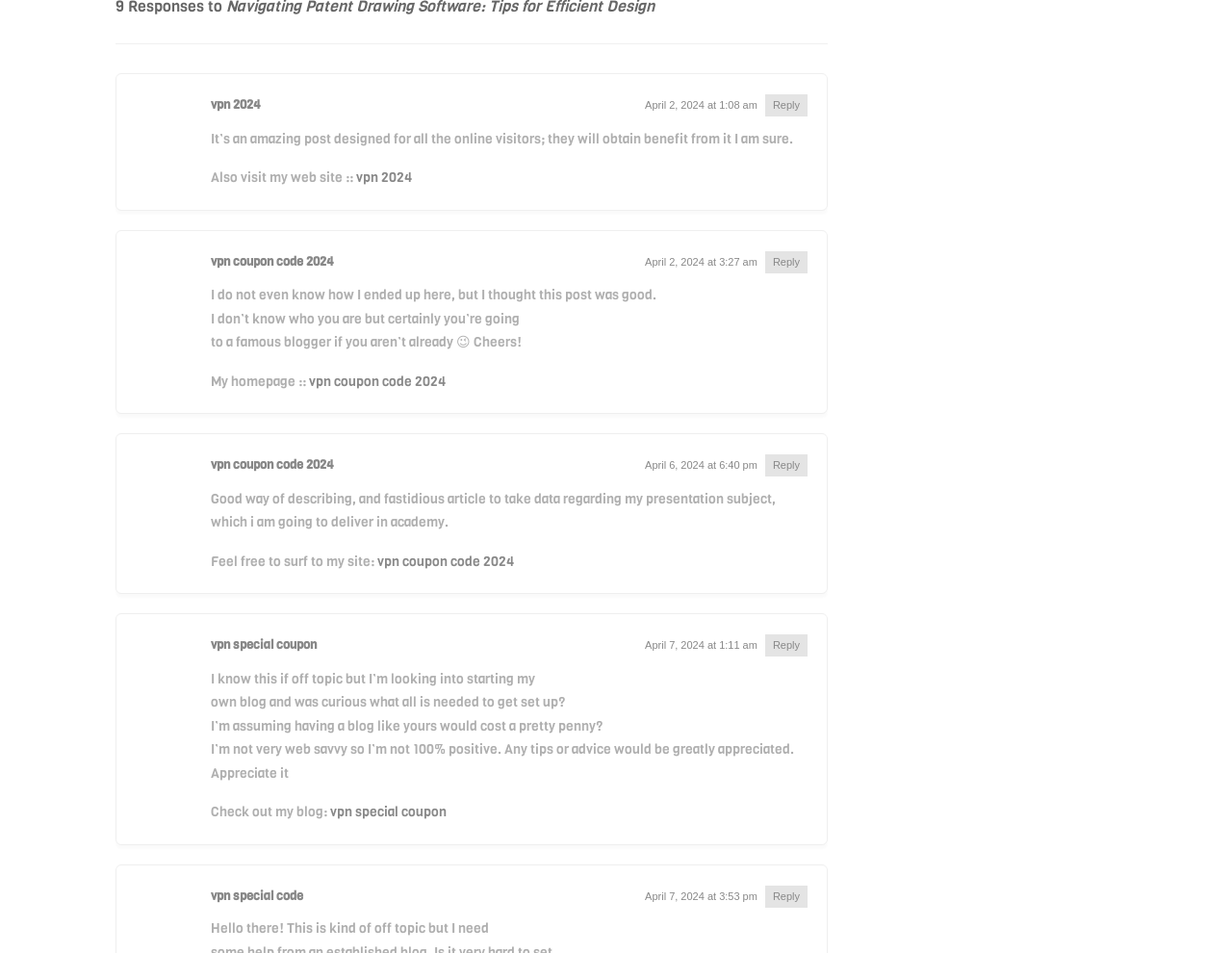Look at the image and answer the question in detail:
What is the date of the second comment?

The second comment is 'I do not even know how I ended up here, but I thought this post was good.' and it is dated 'April 2, 2024 at 3:27 am'.